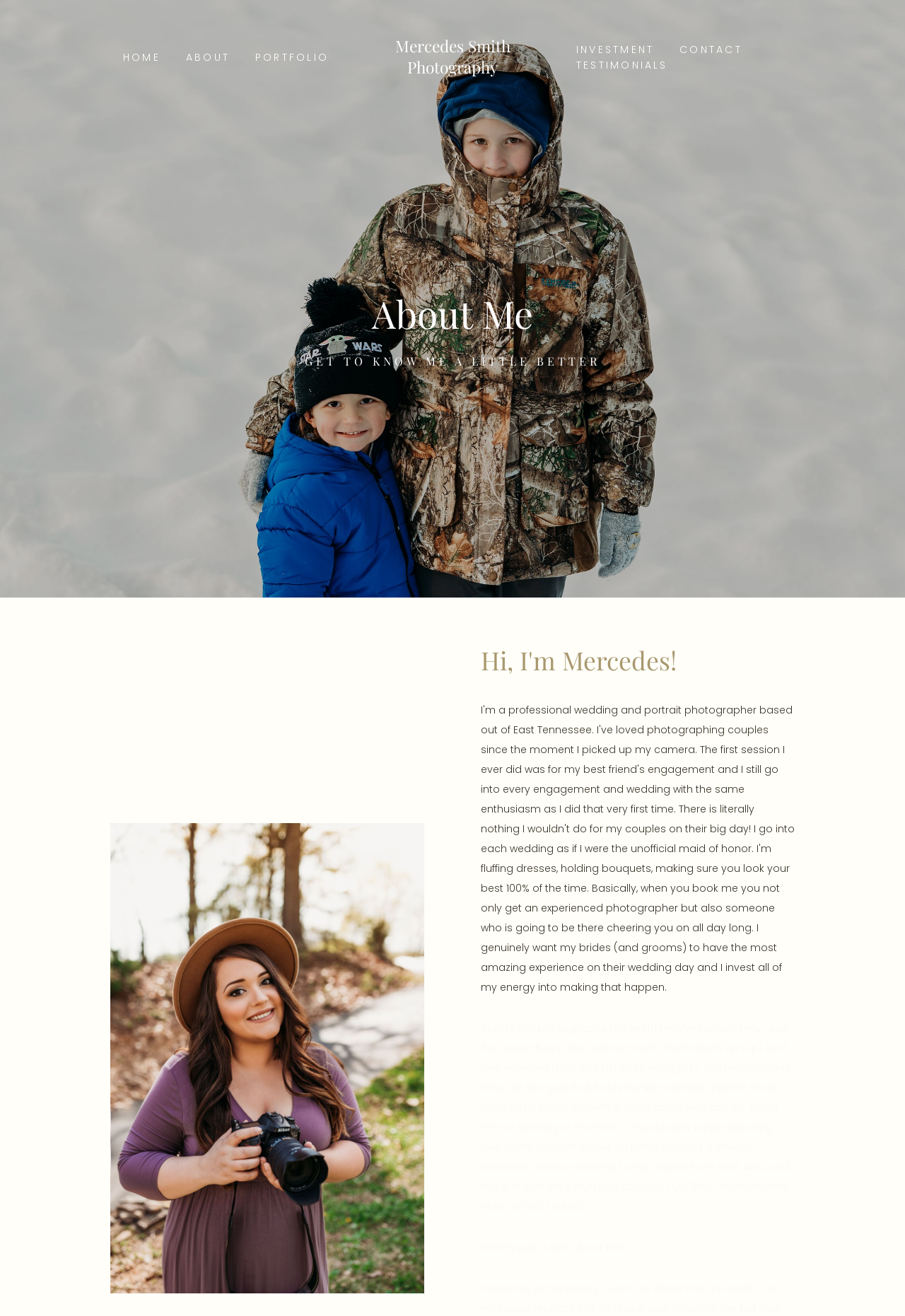Identify the bounding box for the element characterized by the following description: "About".

[0.191, 0.038, 0.268, 0.05]